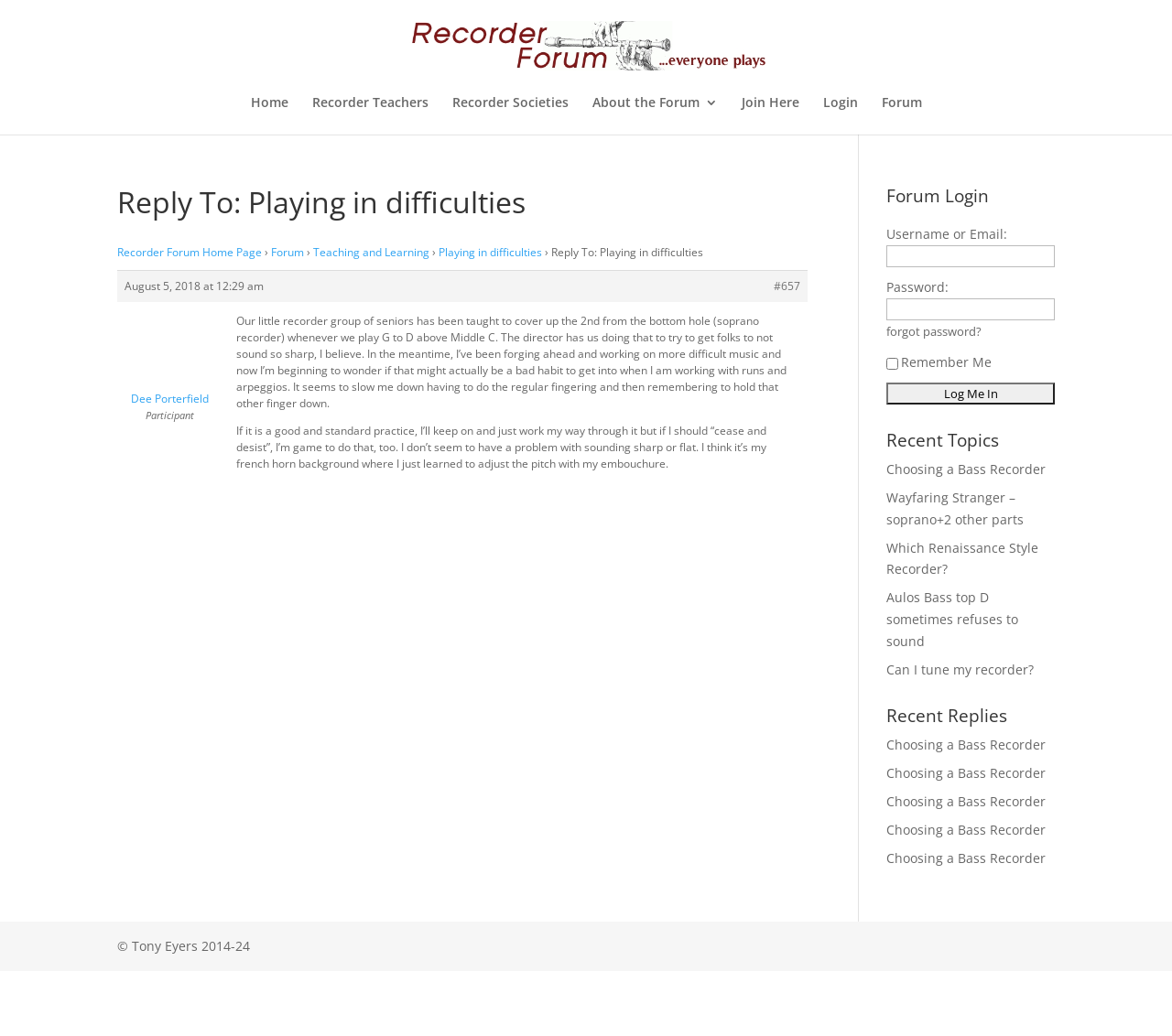Extract the bounding box coordinates for the described element: "Choosing a Bass Recorder". The coordinates should be represented as four float numbers between 0 and 1: [left, top, right, bottom].

[0.756, 0.445, 0.892, 0.461]